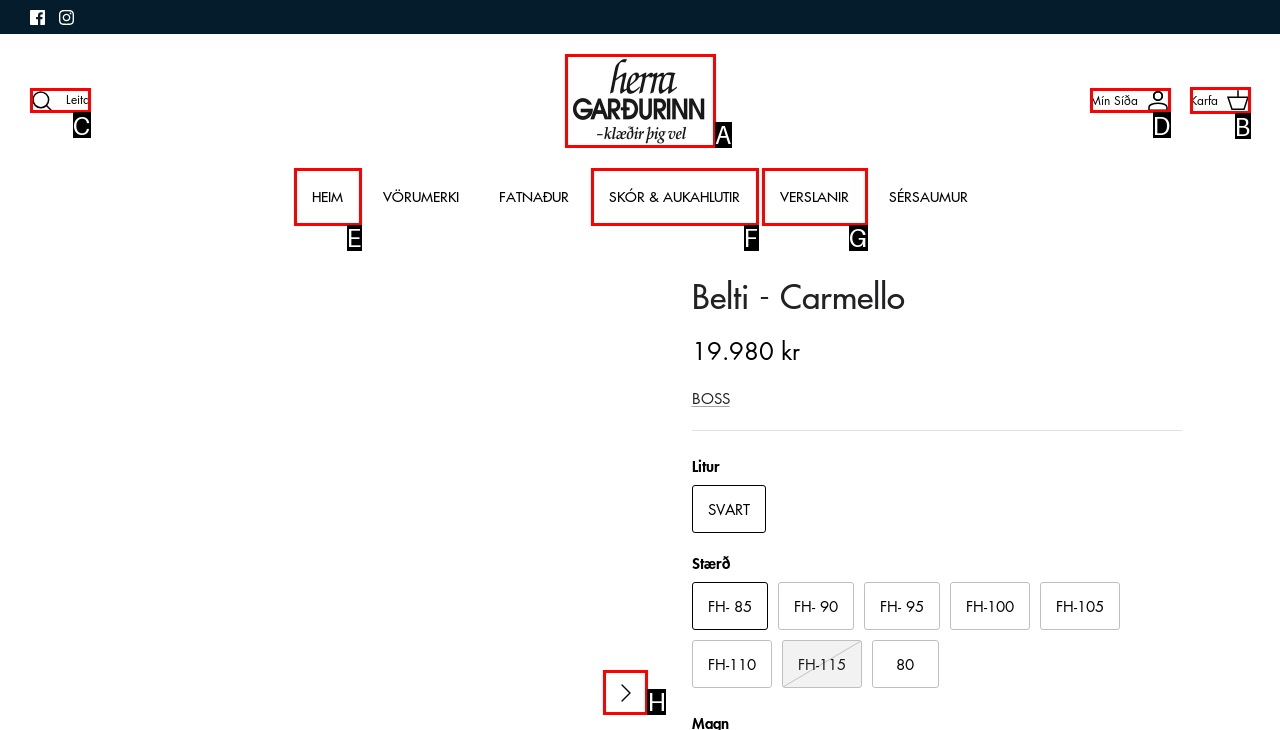Which HTML element matches the description: Help With A Federal Agency the best? Answer directly with the letter of the chosen option.

None